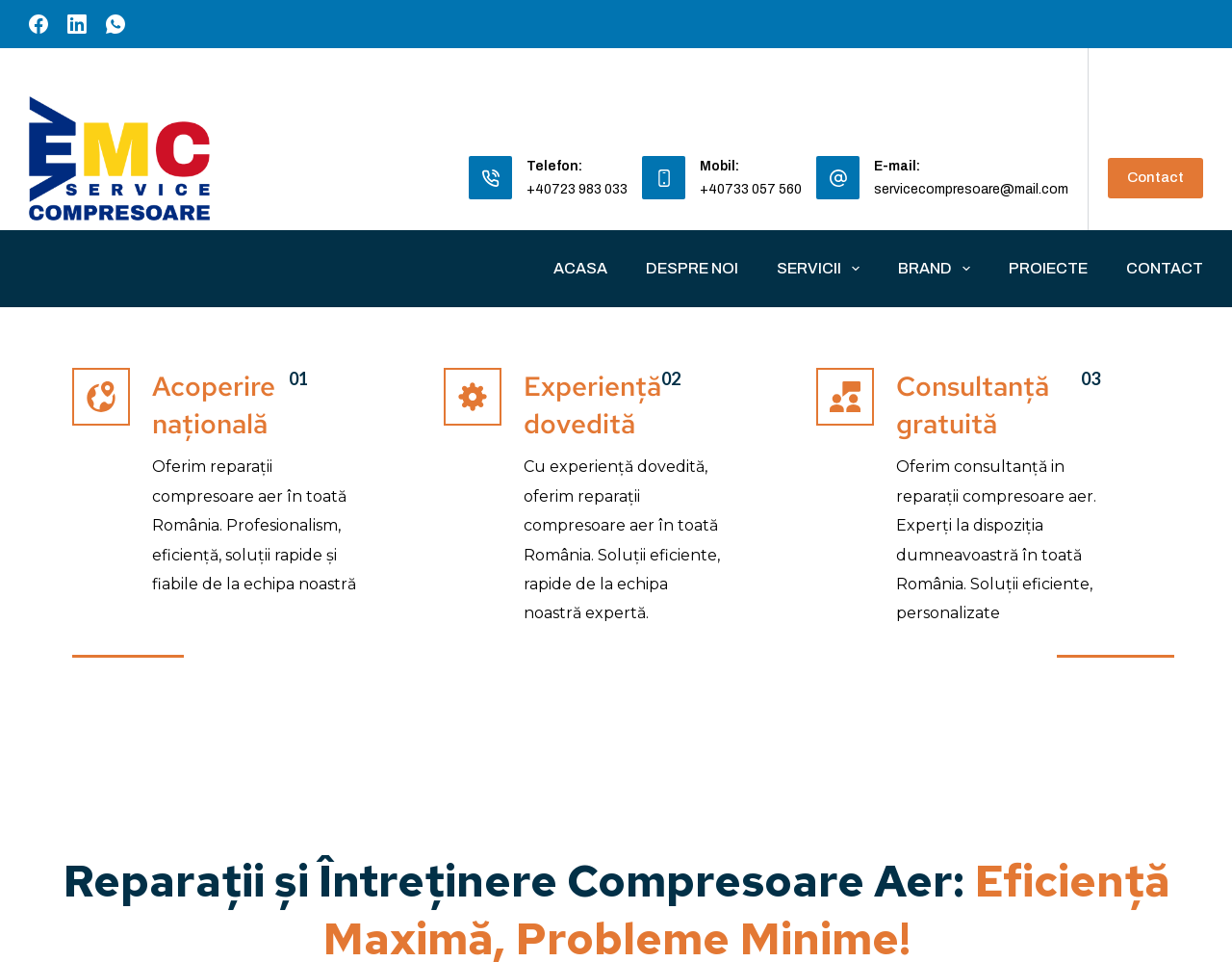What is the scope of their services?
Provide a detailed and extensive answer to the question.

The scope of their services is national, as indicated by the heading 'Acoperire națională' and the static text 'Oferim reparații compresoare aer în toată România.' which means they offer air compressor repairs throughout Romania.